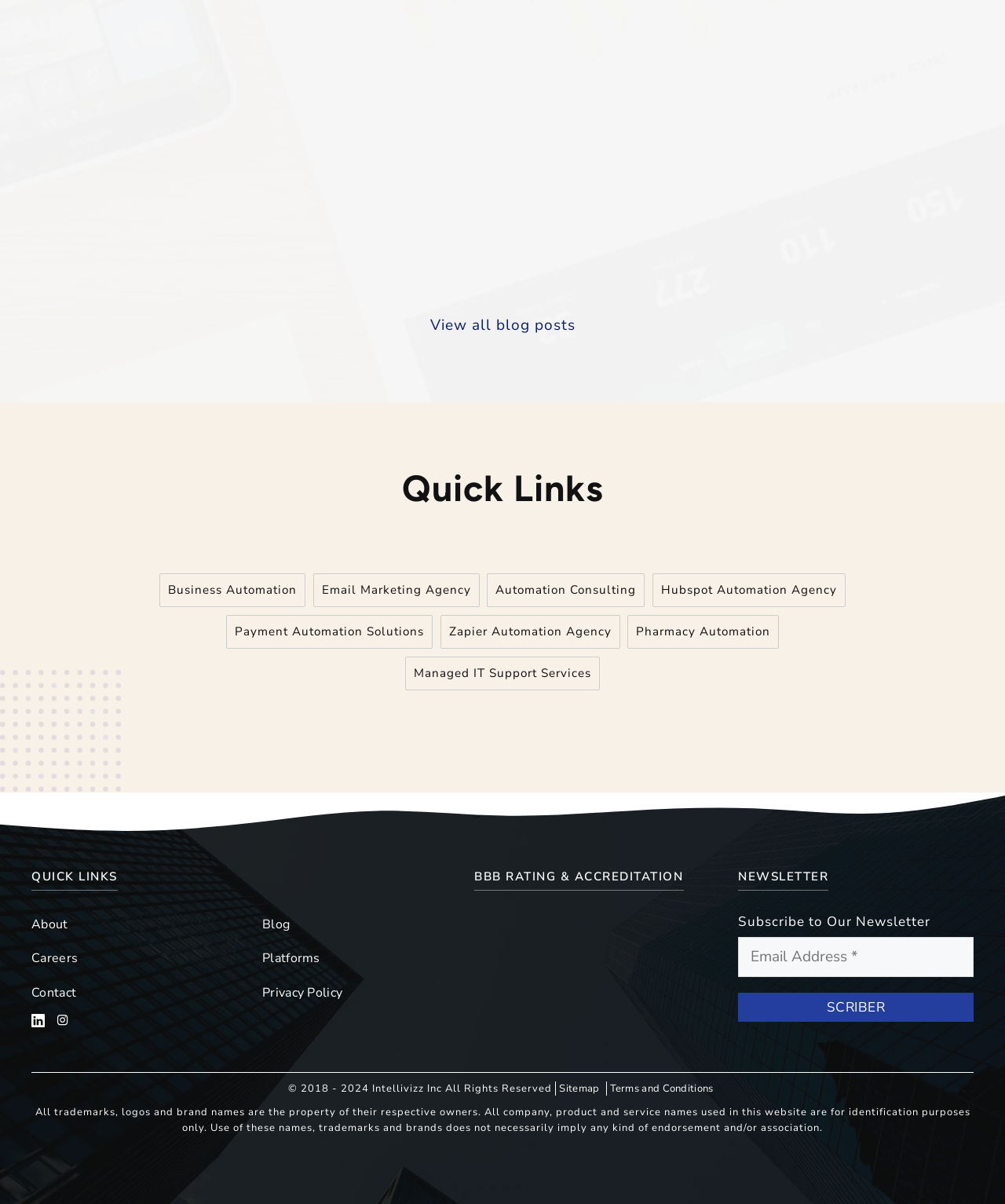Determine the bounding box coordinates for the UI element described. Format the coordinates as (top-left x, top-left y, bottom-right x, bottom-right y) and ensure all values are between 0 and 1. Element description: title="Why Change Management Strategies Flop"

None